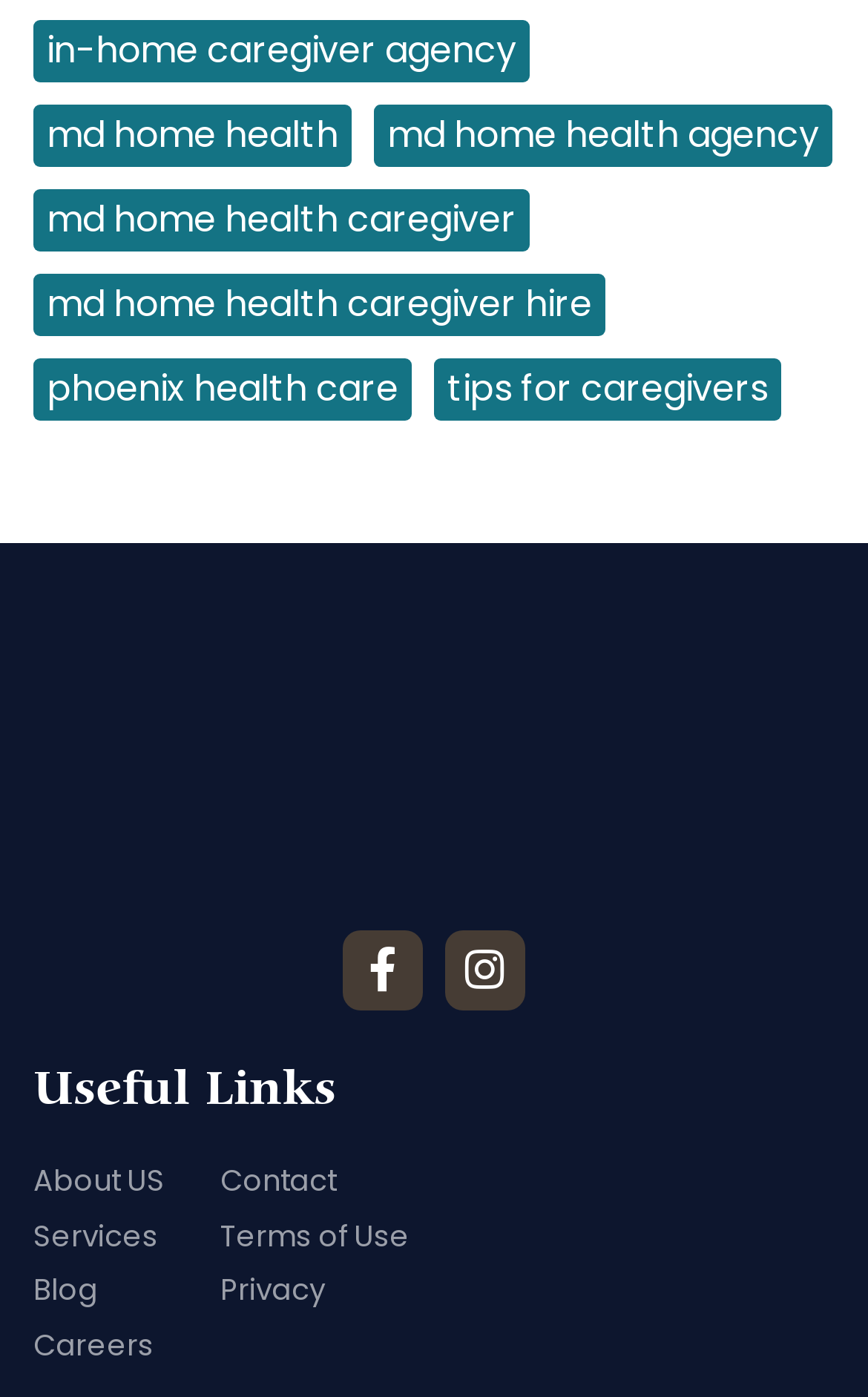What is the logo of the website?
Look at the webpage screenshot and answer the question with a detailed explanation.

The logo of the website is 'MDHome-1' which is an image located at the top of the webpage, with a bounding box of [0.269, 0.485, 0.731, 0.619].